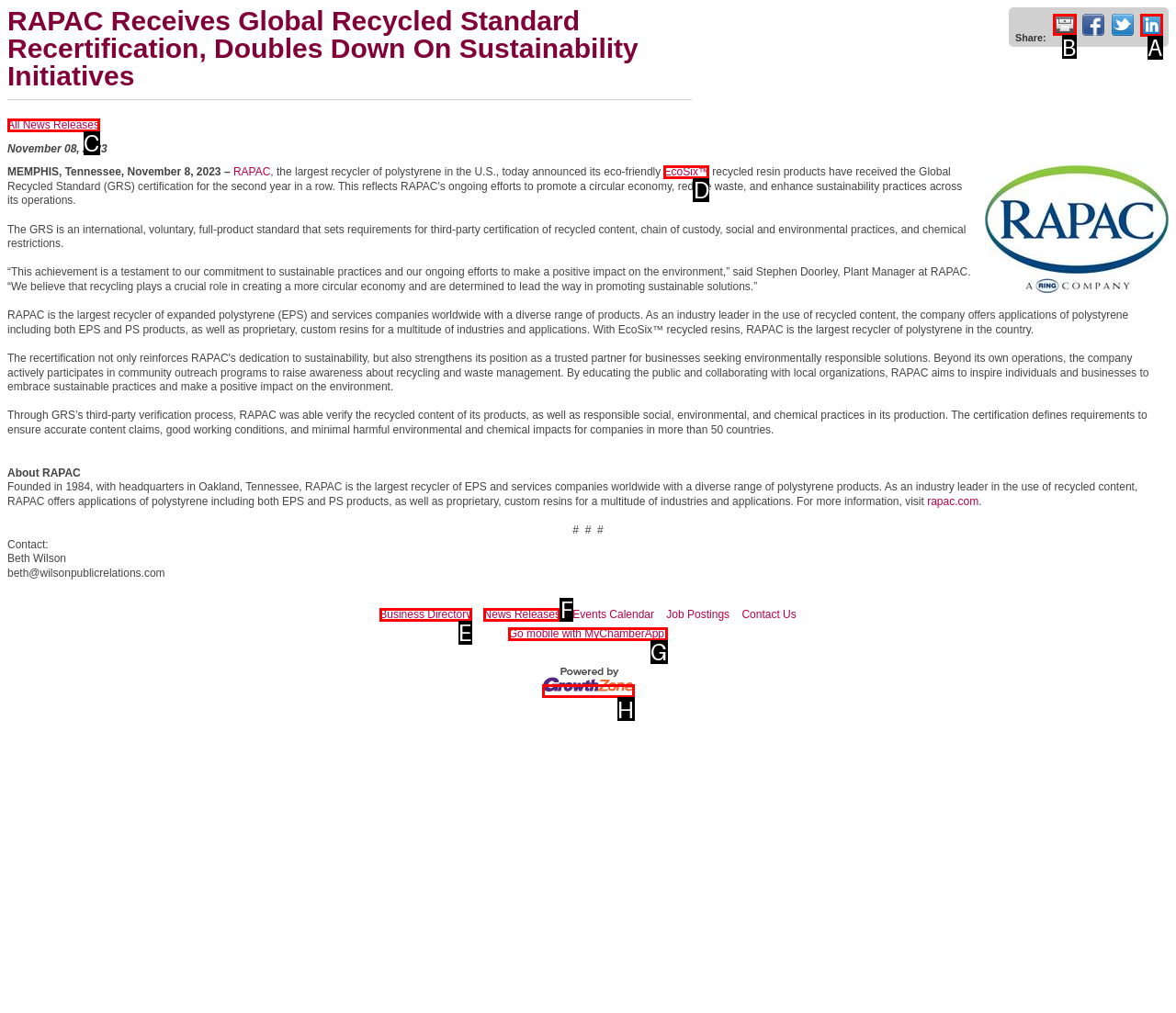Based on the choices marked in the screenshot, which letter represents the correct UI element to perform the task: Print the news release?

B